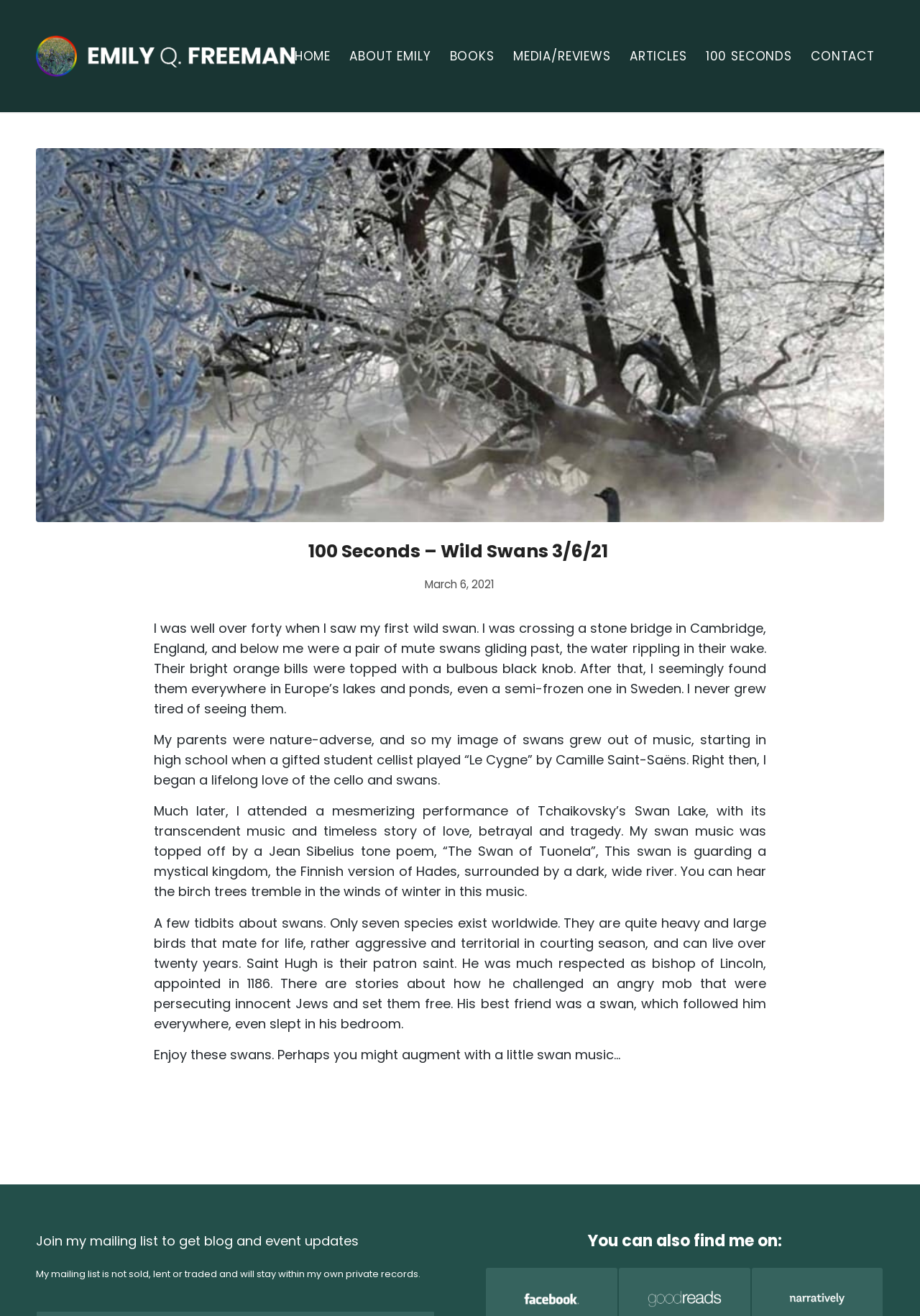How many species of swans exist worldwide?
Please use the image to provide an in-depth answer to the question.

The answer is found in the text 'A few tidbits about swans. Only seven species exist worldwide...' which is a sub-element of the article element. This text provides some interesting facts about swans, including the number of species that exist worldwide.